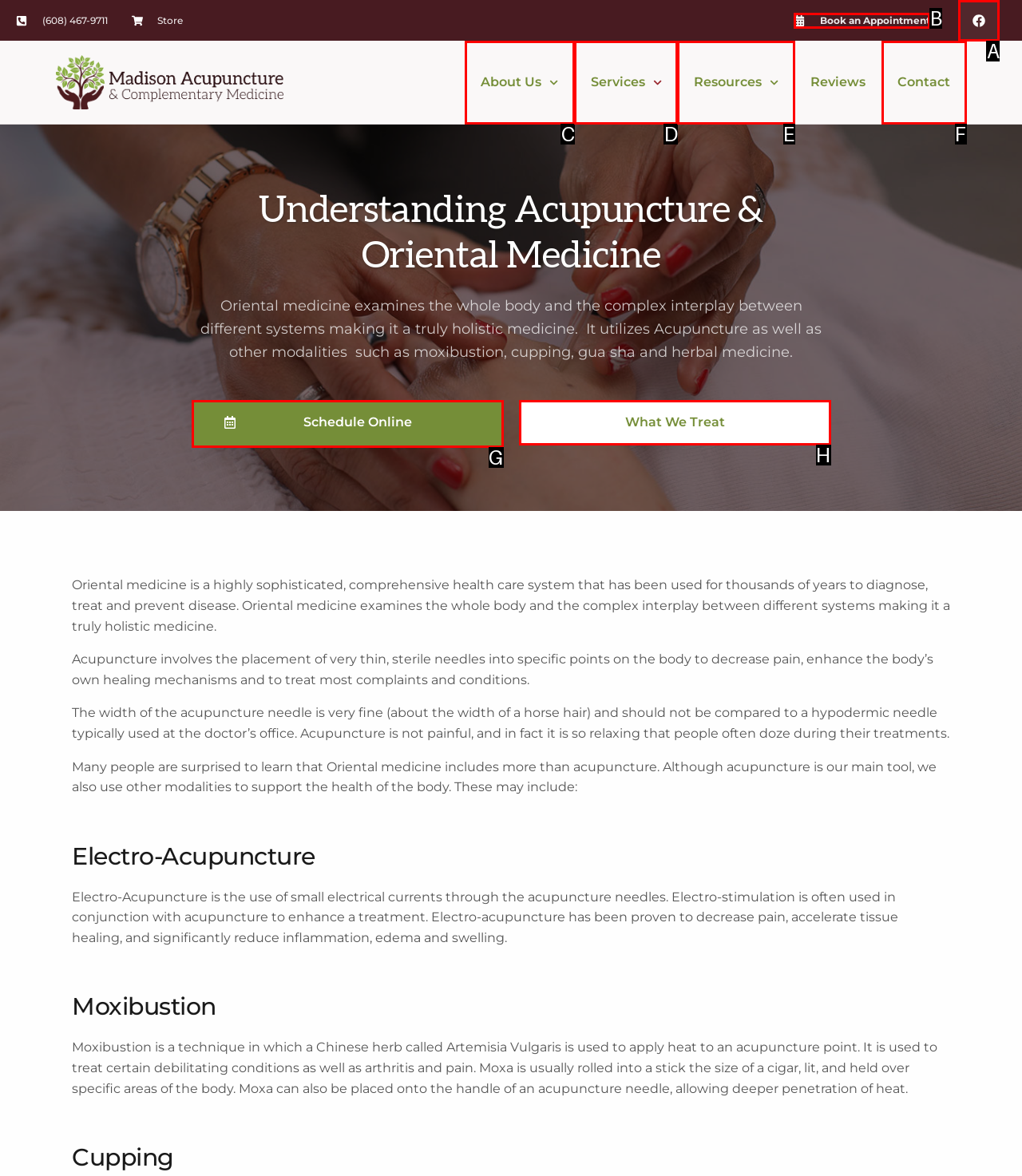Determine the letter of the element I should select to fulfill the following instruction: Book an appointment. Just provide the letter.

B